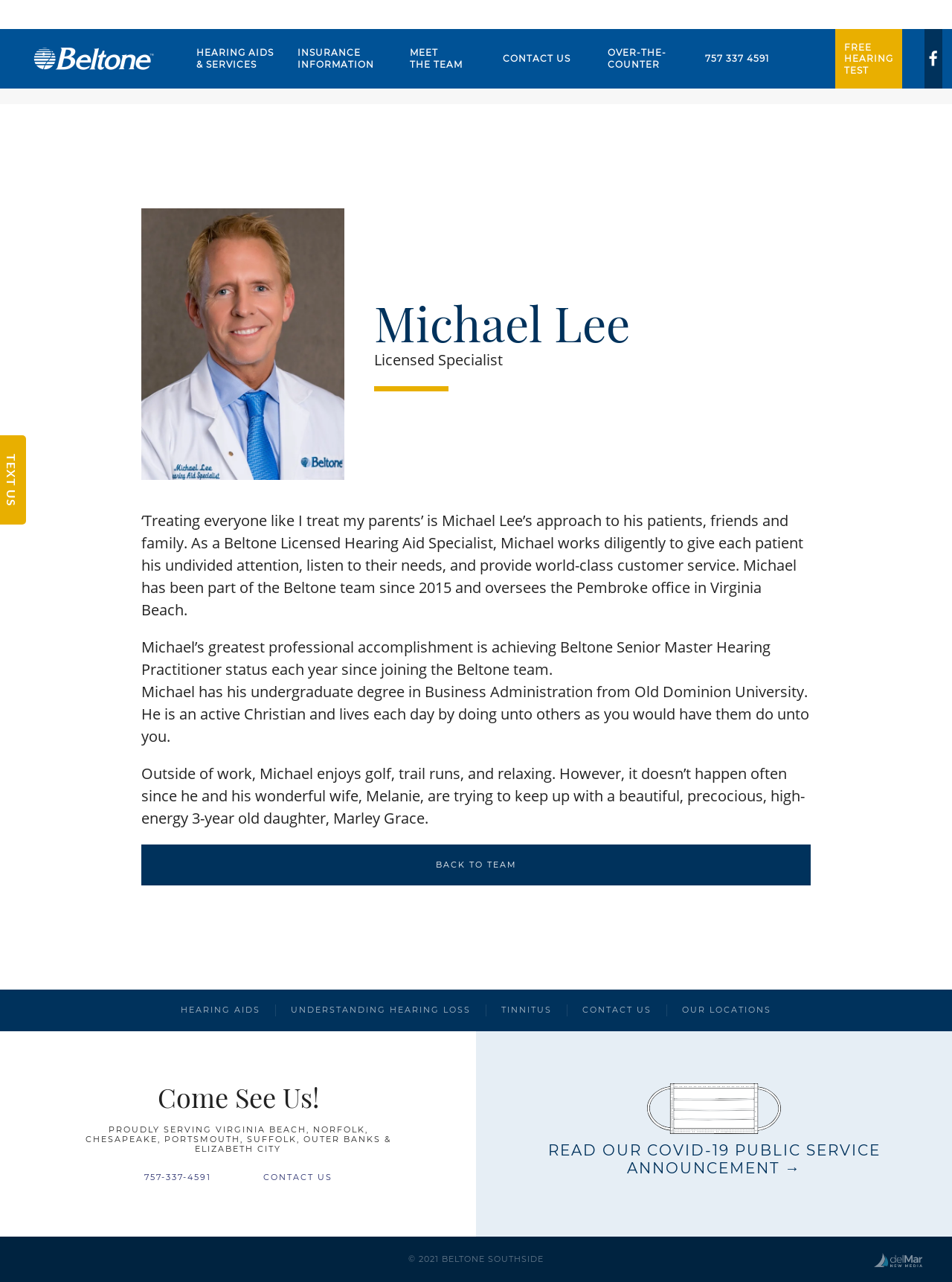Please identify the bounding box coordinates of the region to click in order to complete the given instruction: "See all recent posts". The coordinates should be four float numbers between 0 and 1, i.e., [left, top, right, bottom].

None